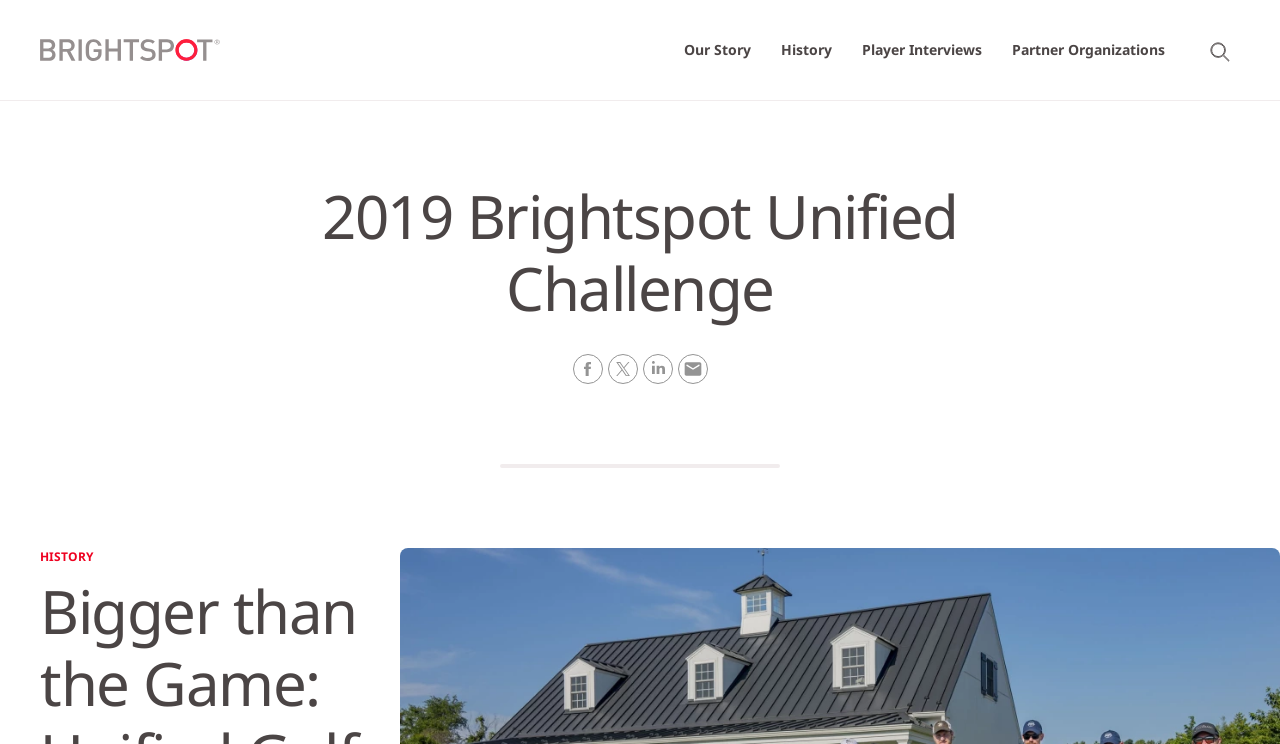Offer a comprehensive description of the webpage’s content and structure.

The webpage is about the 2019 Brightspot Unified Challenge. At the top left, there is a link to the home page. To its right, there are several links to different sections, including "Our Story", "History", "Player Interviews", and "Partner Organizations". 

On the top right, there is a button to show a search form, accompanied by a small image. Below the navigation links, there is a large heading that reads "2019 Brightspot Unified Challenge", taking up most of the width of the page.

In the middle of the page, there are social media links to Facebook, Twitter, LinkedIn, and Email, each accompanied by a small image. These links are aligned horizontally and are positioned below the heading.

Further down the page, there is a horizontal separator line, followed by a link to "HISTORY" at the top left.